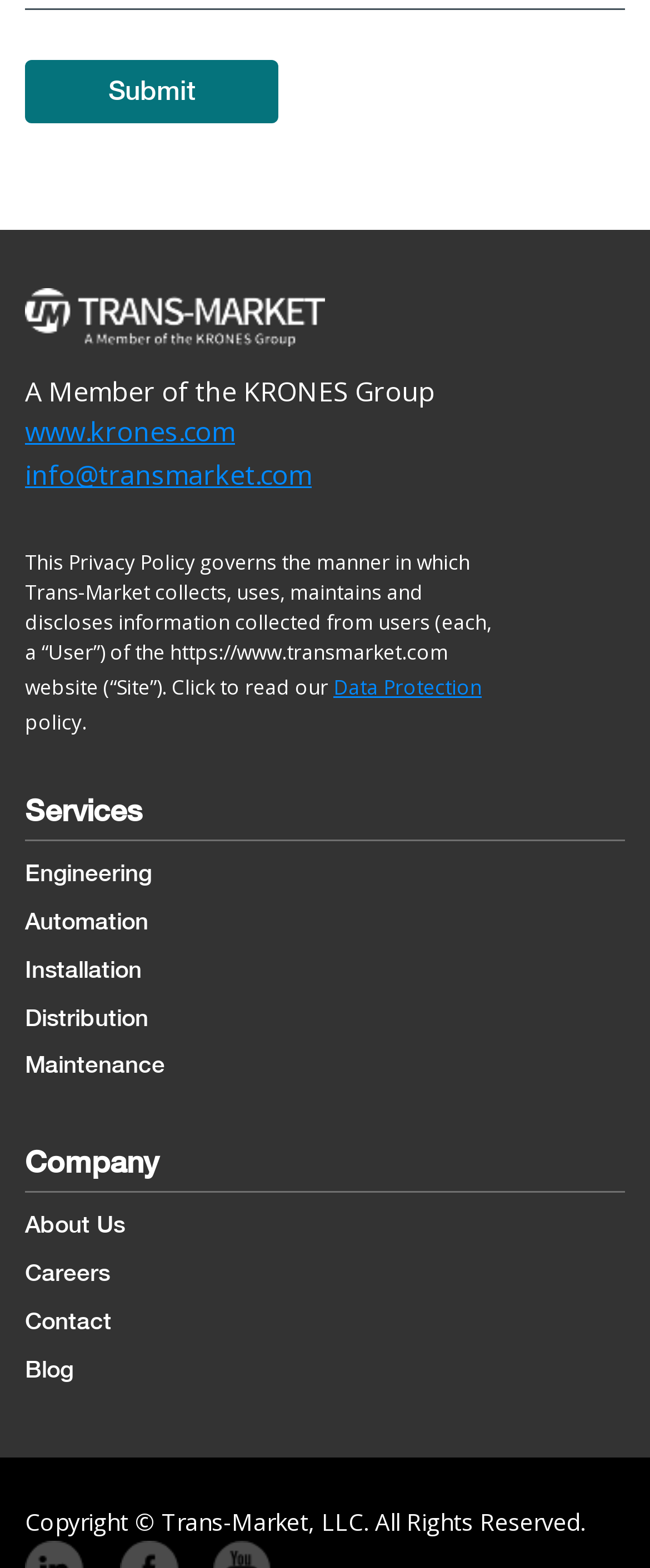How many complementary elements are there on the page?
Please look at the screenshot and answer using one word or phrase.

3